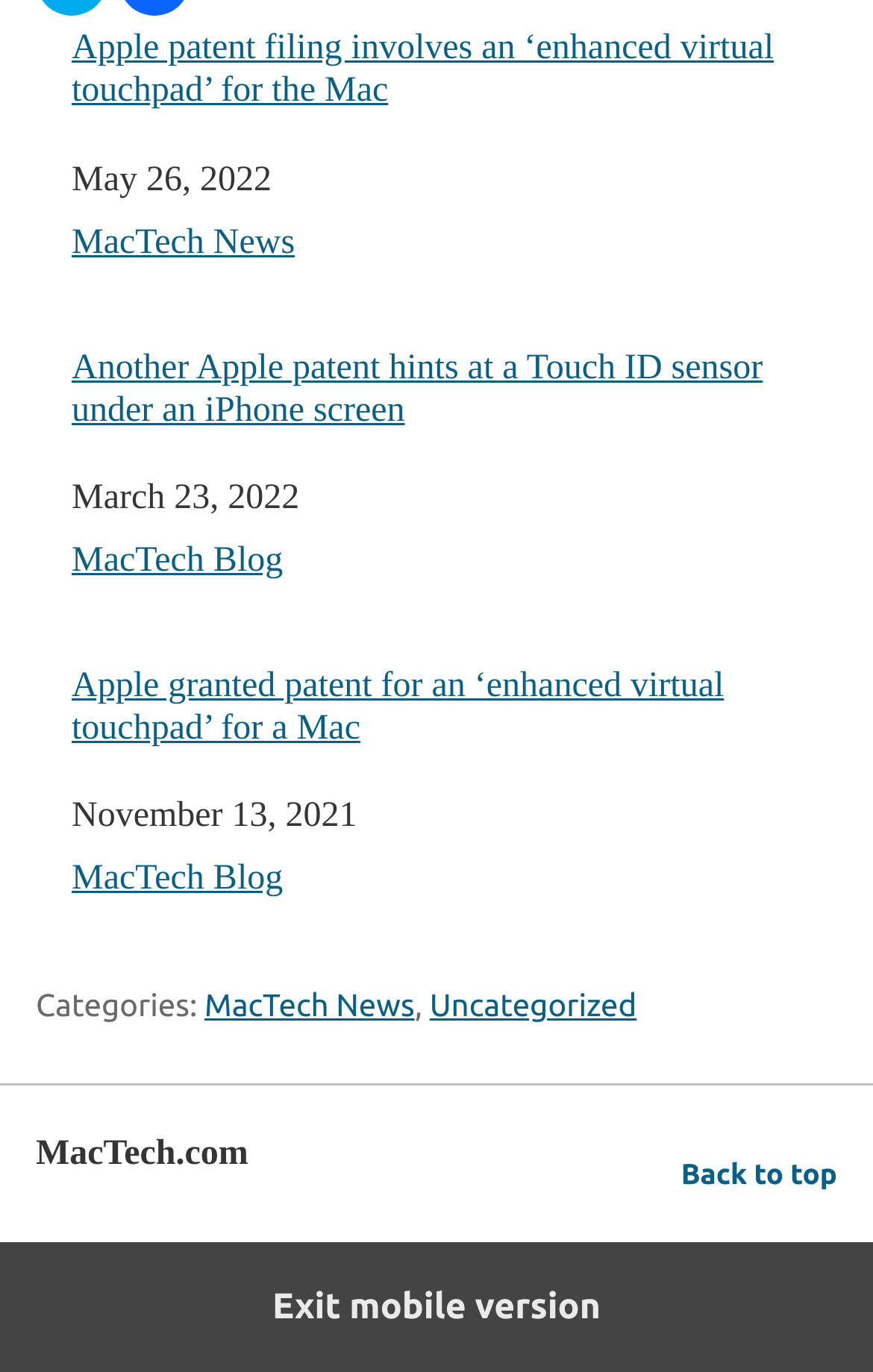How many related posts are there?
Using the details from the image, give an elaborate explanation to answer the question.

I counted the number of links under the 'Related Posts' navigation section, and there are three links: 'Apple patent filing involves an ‘enhanced virtual touchpad’ for the Mac', 'Another Apple patent hints at a Touch ID sensor under an iPhone screen', and 'Apple granted patent for an ‘enhanced virtual touchpad’ for a Mac'.